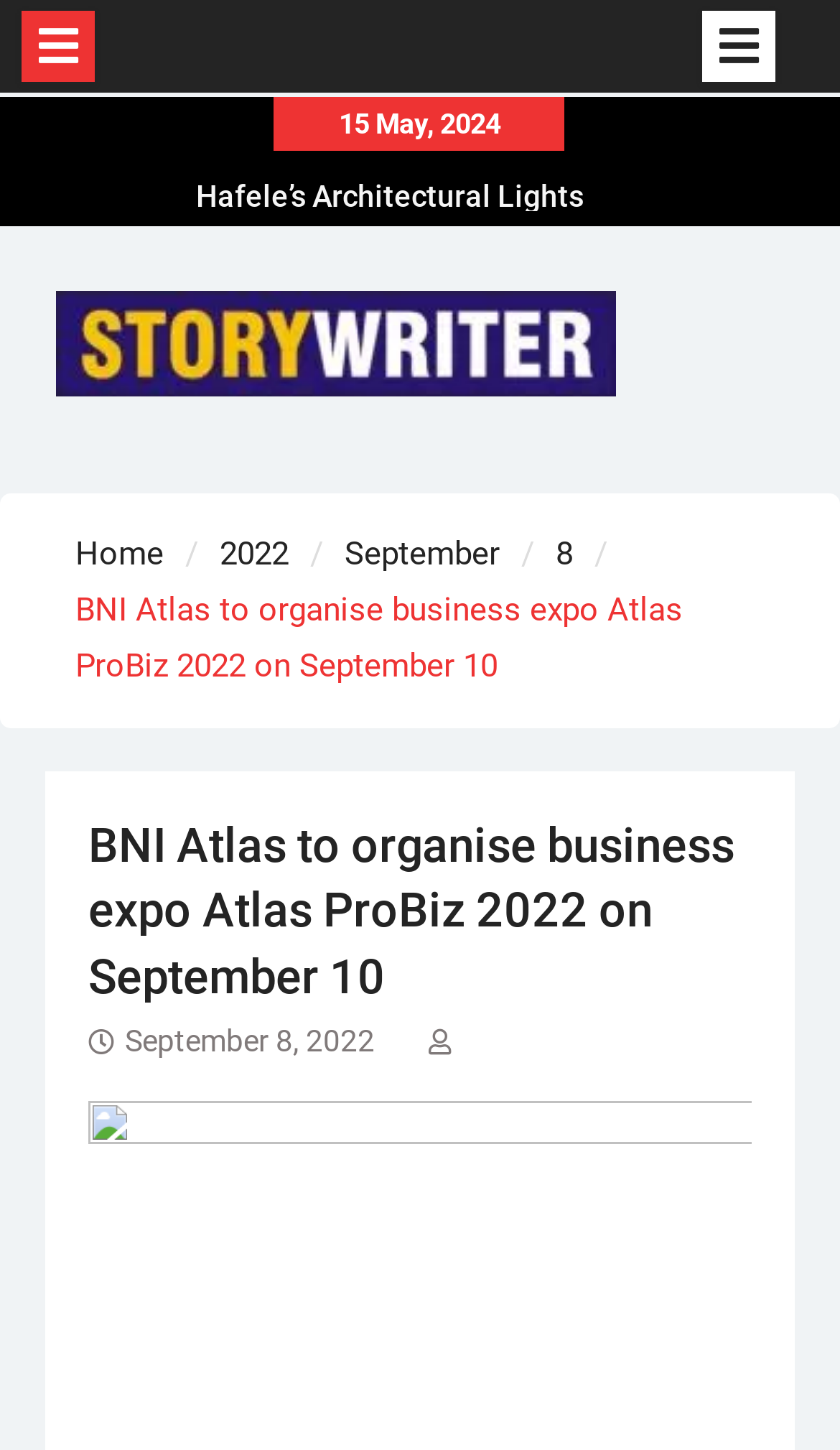Locate the bounding box coordinates of the element's region that should be clicked to carry out the following instruction: "Read the news about Hafele’s Architectural Lights". The coordinates need to be four float numbers between 0 and 1, i.e., [left, top, right, bottom].

[0.053, 0.114, 0.874, 0.15]